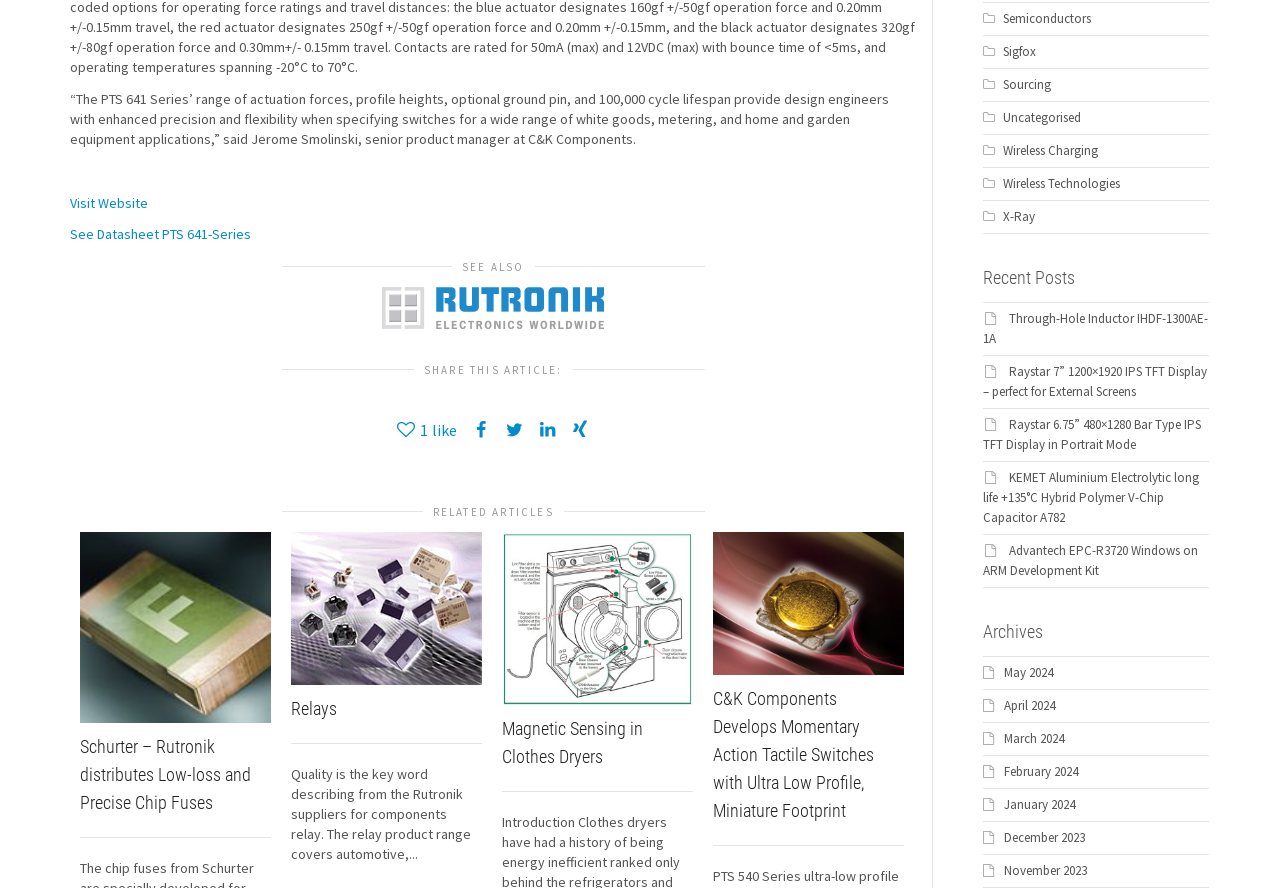How many articles are there in the 'RELATED ARTICLES' section?
Using the image as a reference, answer the question in detail.

There are four articles in the 'RELATED ARTICLES' section, which can be found in the links with '+' icons and headings below them.